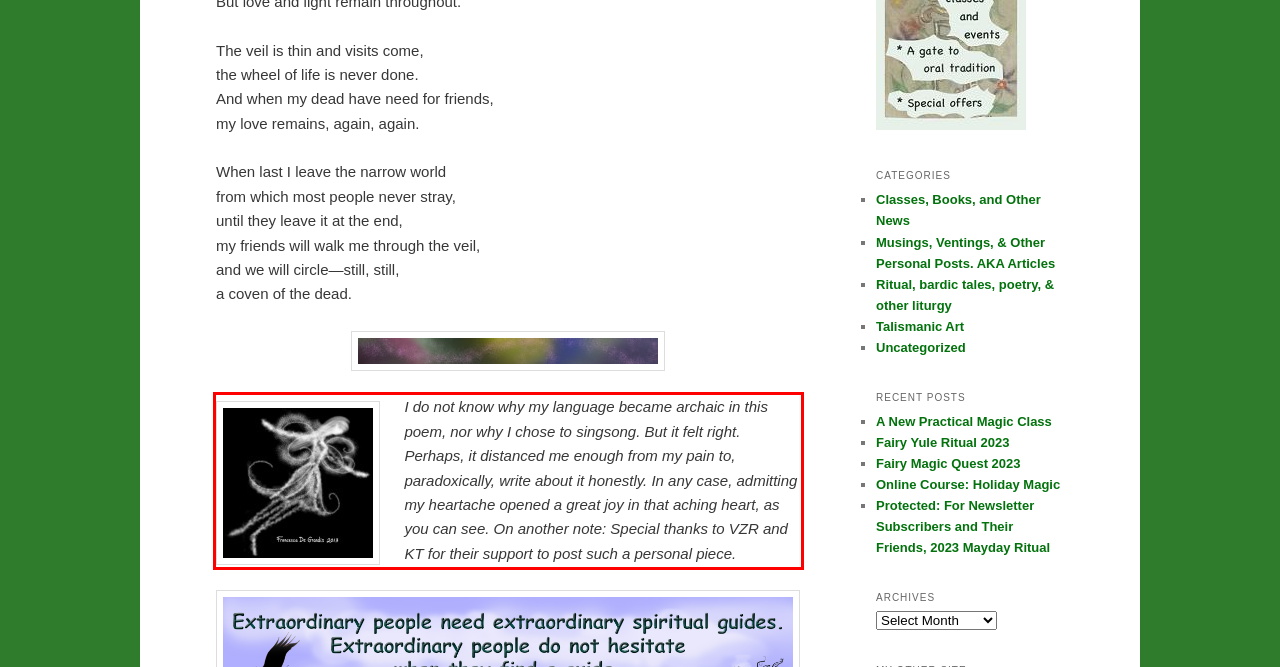Identify the text inside the red bounding box in the provided webpage screenshot and transcribe it.

I do not know why my language became archaic in this poem, nor why I chose to singsong. But it felt right. Perhaps, it distanced me enough from my pain to, paradoxically, write about it honestly. In any case, admitting my heartache opened a great joy in that aching heart, as you can see. On another note: Special thanks to VZR and KT for their support to post such a personal piece.